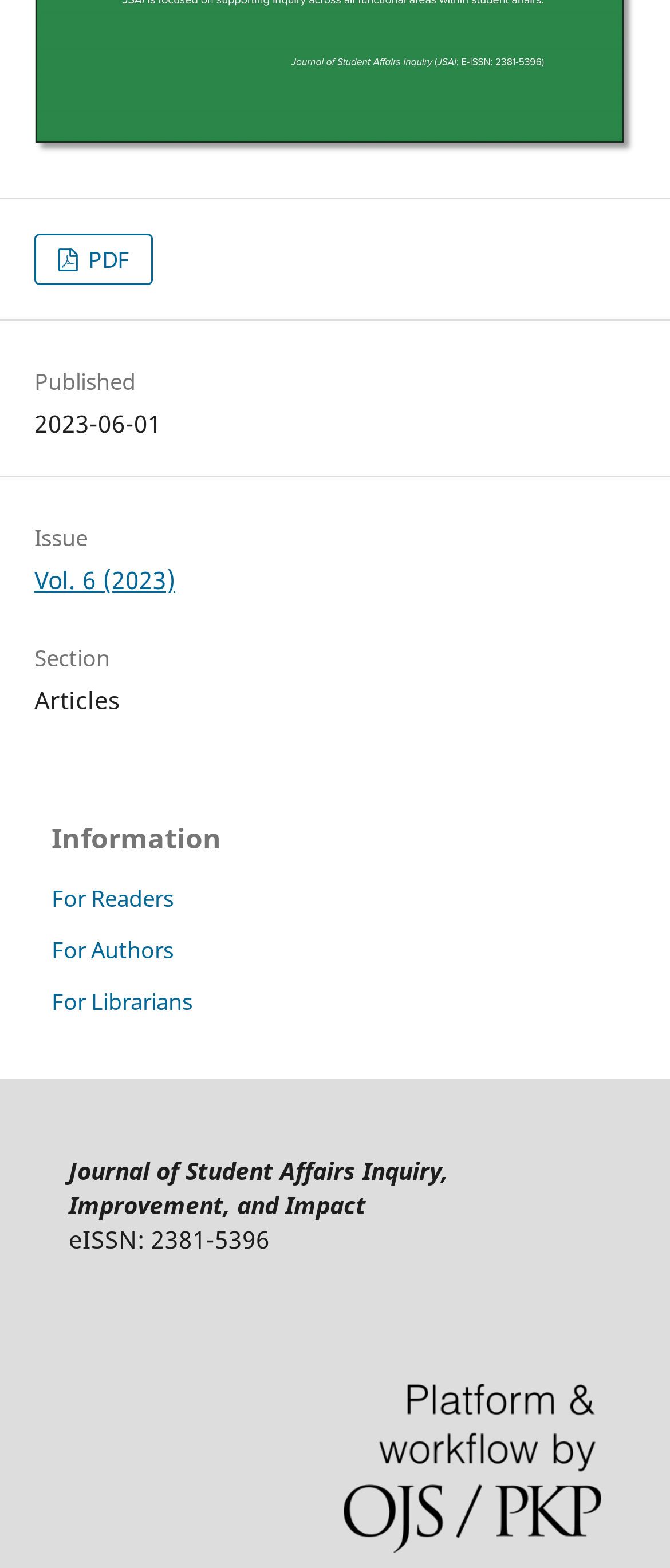Using floating point numbers between 0 and 1, provide the bounding box coordinates in the format (top-left x, top-left y, bottom-right x, bottom-right y). Locate the UI element described here: For Readers

[0.077, 0.563, 0.259, 0.583]